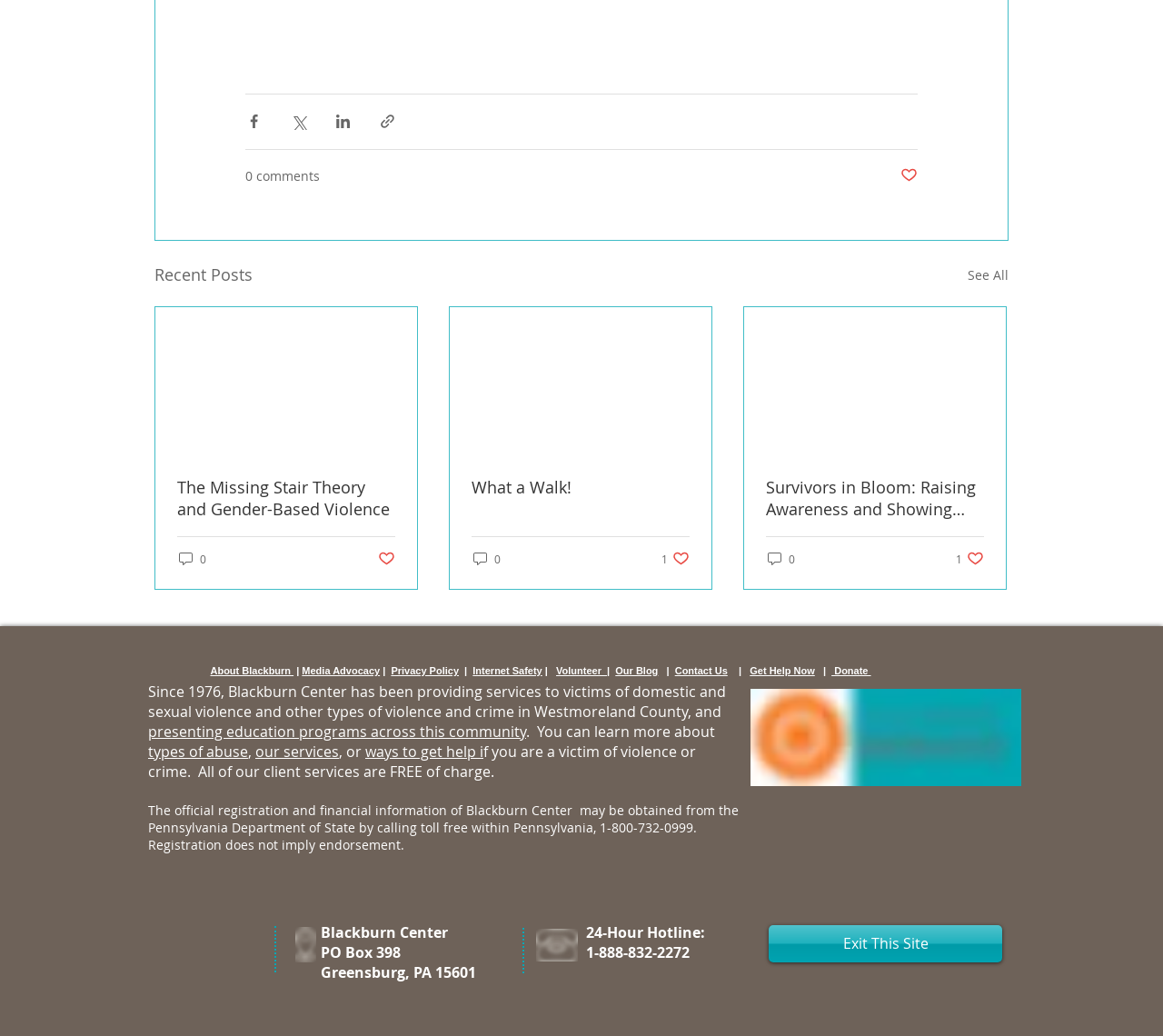Please analyze the image and provide a thorough answer to the question:
How many social media links are there?

I counted the number of social media links at the bottom of the webpage, and there are two links, one to Facebook and one to Twitter.